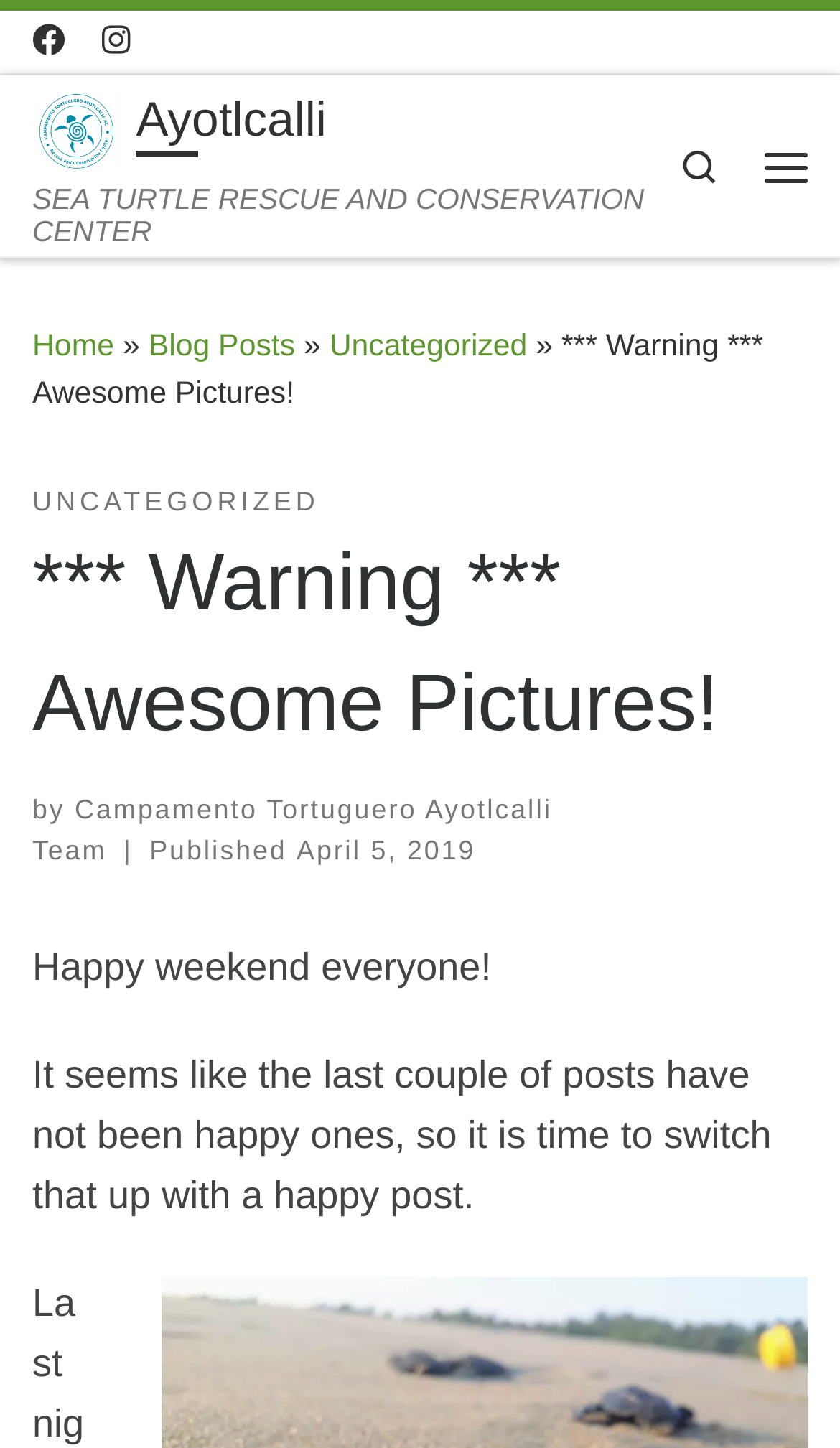Identify the bounding box coordinates of the specific part of the webpage to click to complete this instruction: "Search".

[0.779, 0.07, 0.885, 0.16]